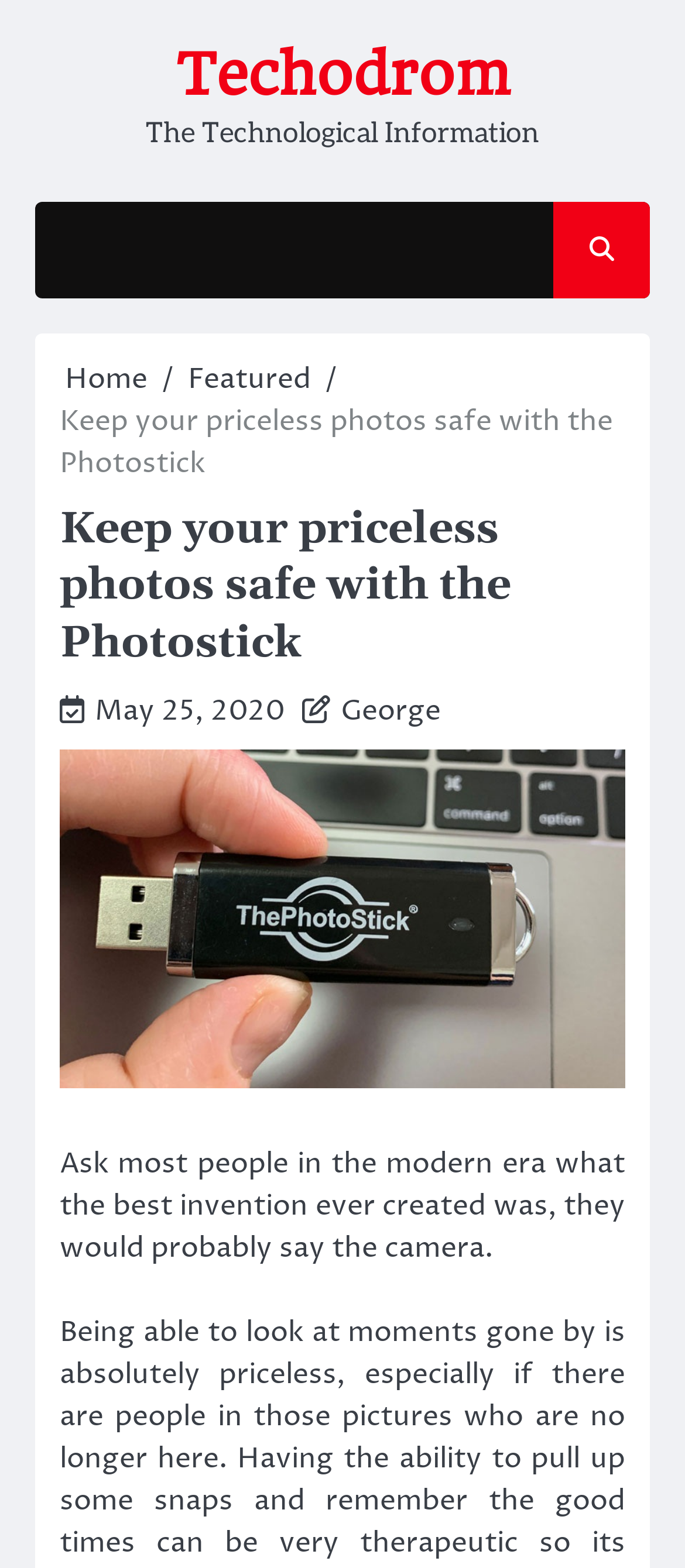Based on what you see in the screenshot, provide a thorough answer to this question: What is the date of the article?

The date of the article can be found at the top of the webpage, where it says 'May 25, 2020' next to the author's name 'George'. This indicates that the article was published on this date.